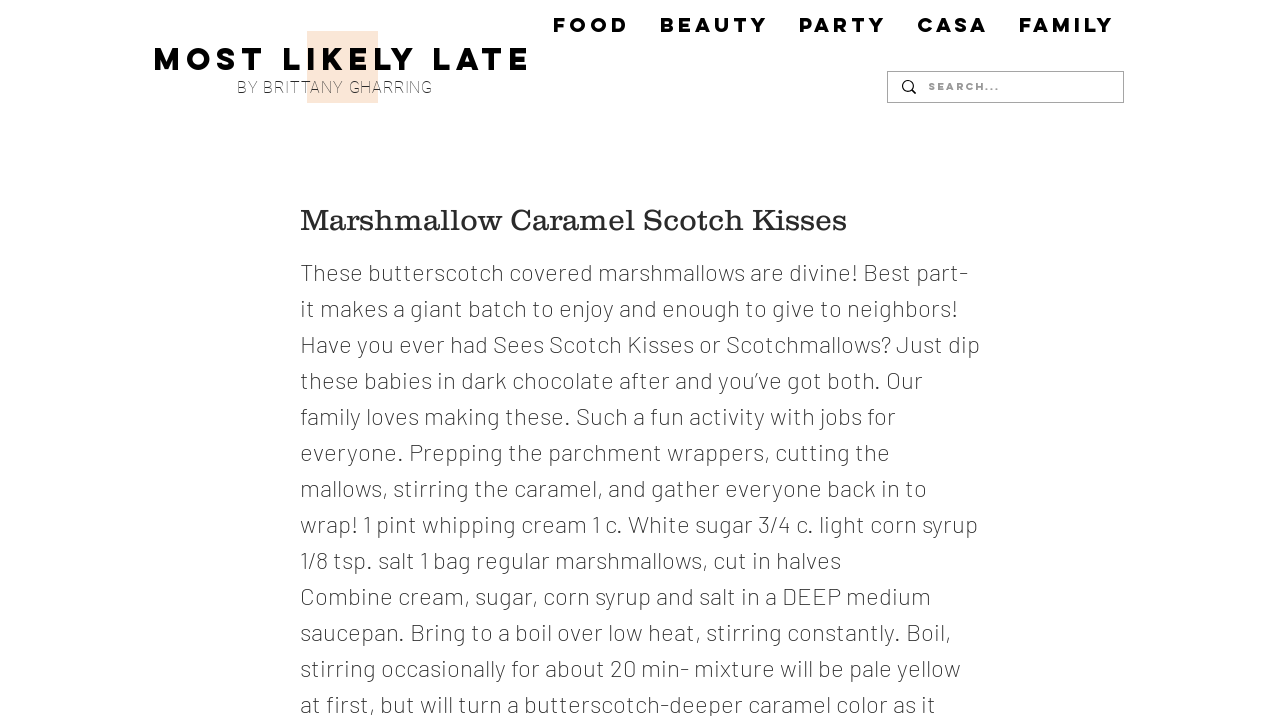Respond to the question below with a concise word or phrase:
What is the recipe about?

Marshmallow Caramel Scotch Kisses